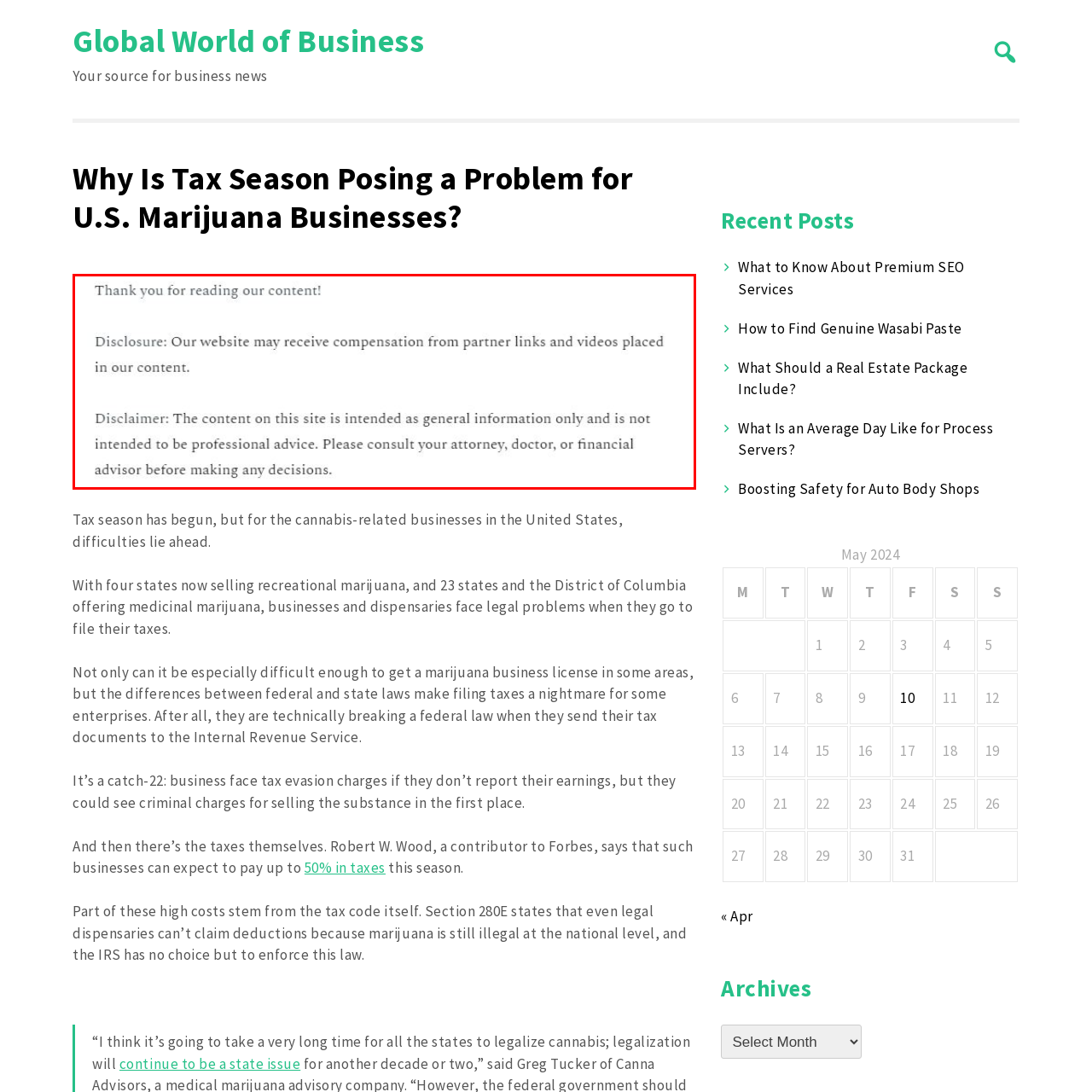Observe the content highlighted by the red box and supply a one-word or short phrase answer to the question: What is the purpose of the article?

To provide understanding of financial landscape